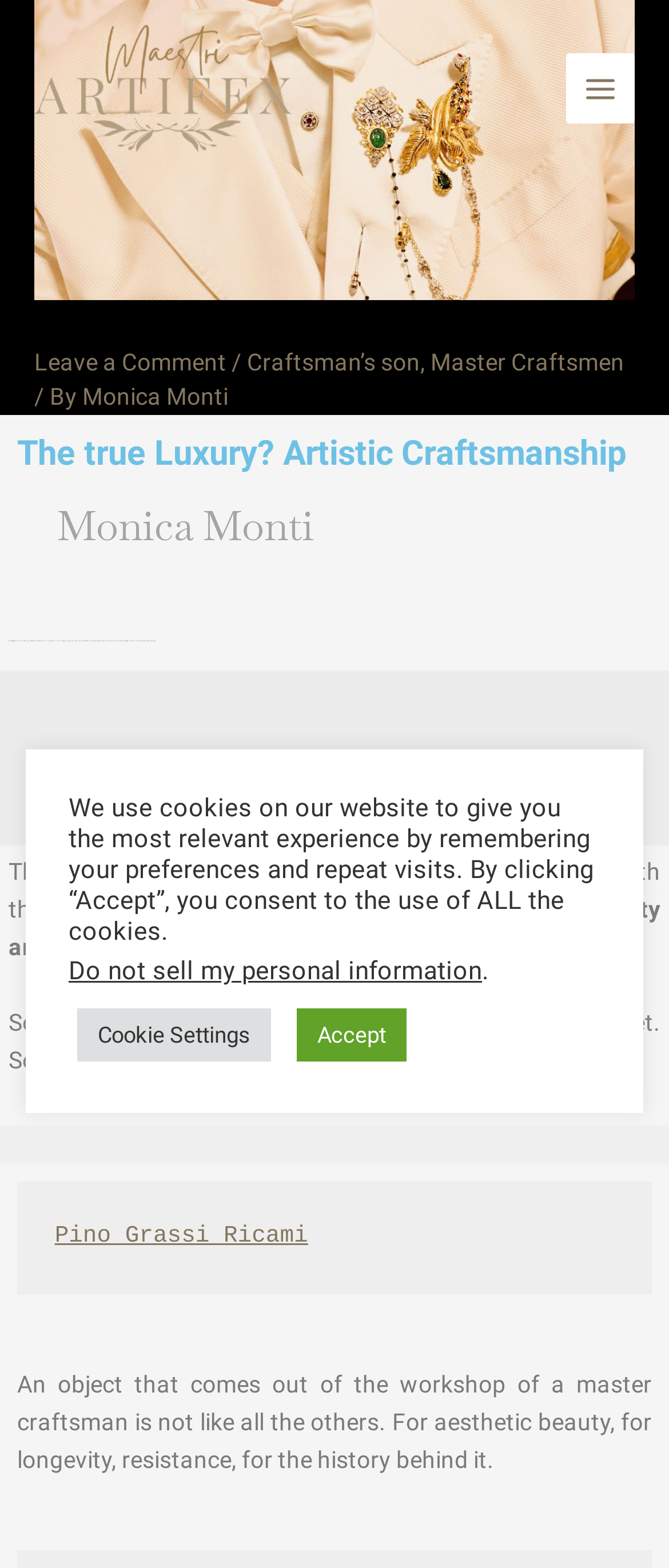What is the tone of the article?
Answer the question with a thorough and detailed explanation.

The tone of the article can be inferred from the language used, which is confident and passionate, with phrases such as 'I am firmly convinced that this is the future' and 'Something that is superior once introduced to the market'.